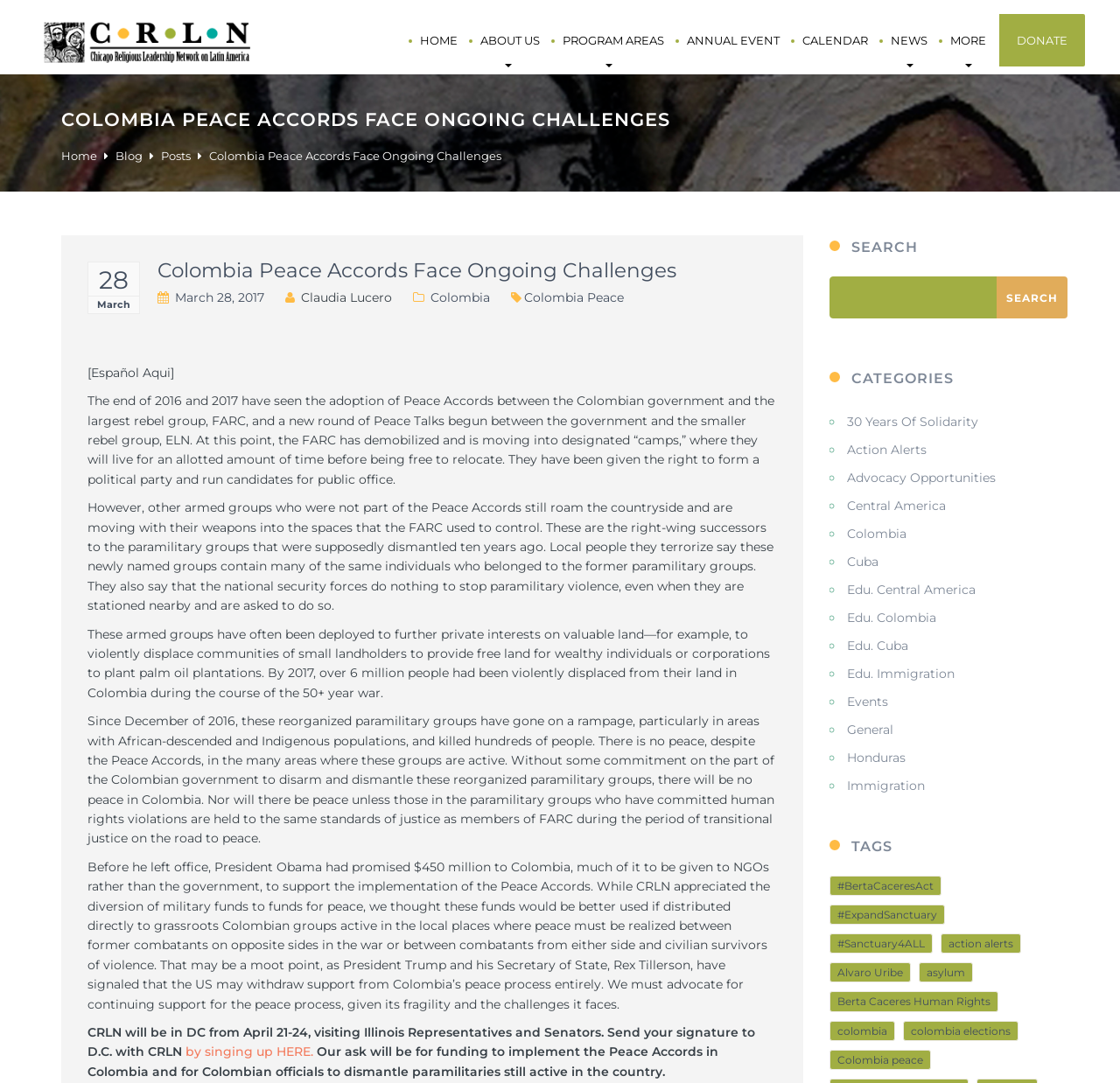Reply to the question below using a single word or brief phrase:
What is the name of the author mentioned in the article?

Claudia Lucero